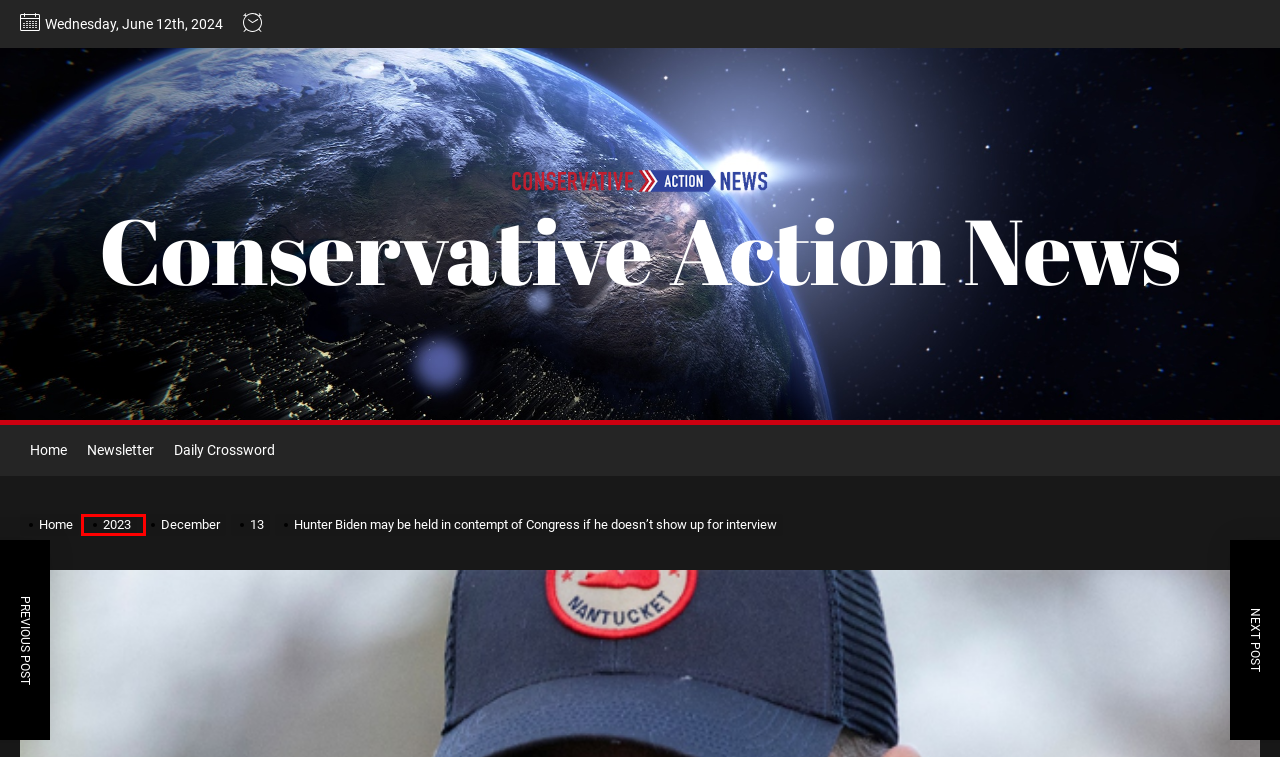Analyze the screenshot of a webpage that features a red rectangle bounding box. Pick the webpage description that best matches the new webpage you would see after clicking on the element within the red bounding box. Here are the candidates:
A. December 2023 – Conservative Action News
B. Fox News – Conservative Action News
C. Newsletter – Conservative Action News
D. Conservative Action News
E. Daily Crossword – Conservative Action News
F. Privacy Policy – Conservative Action News
G. 2023 – Conservative Action News
H. December 13, 2023 – Conservative Action News

G